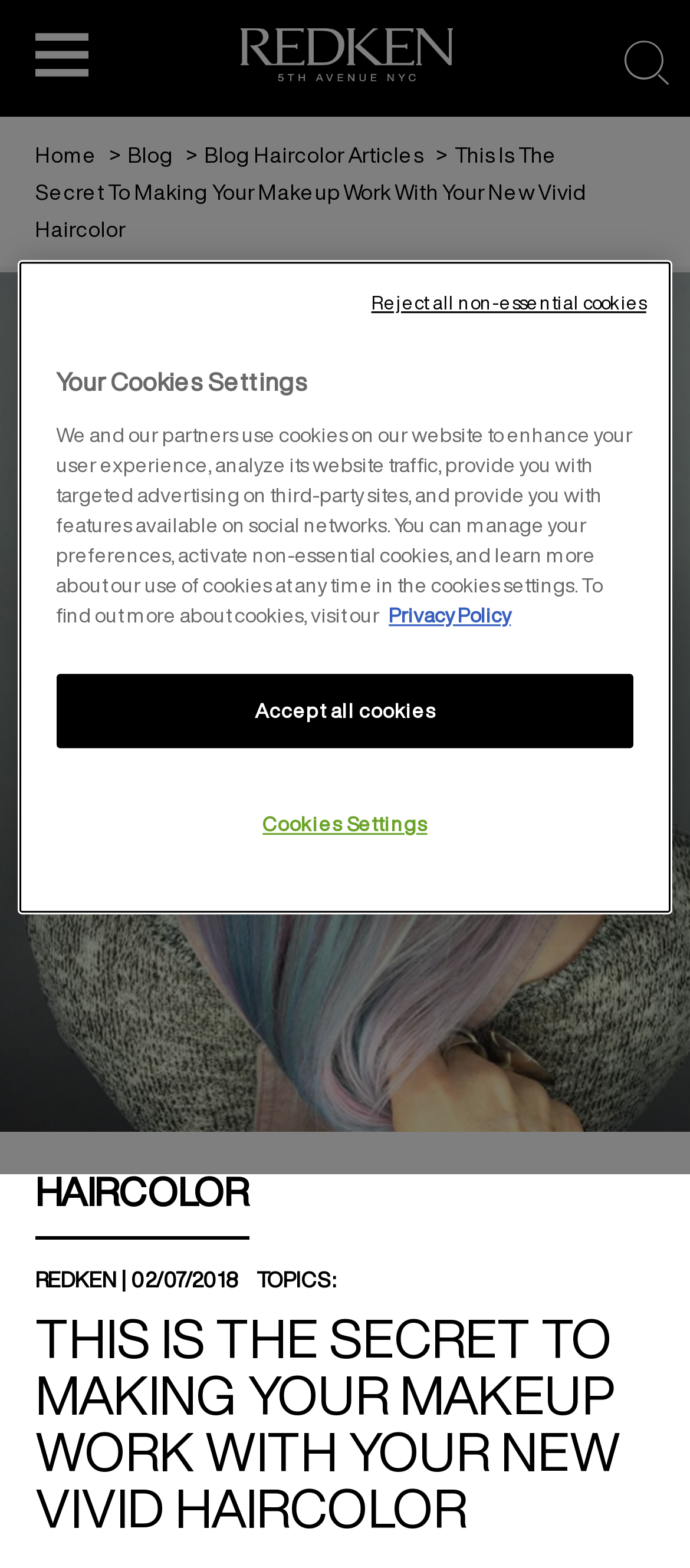Could you highlight the region that needs to be clicked to execute the instruction: "Search"?

[0.905, 0.026, 0.969, 0.054]